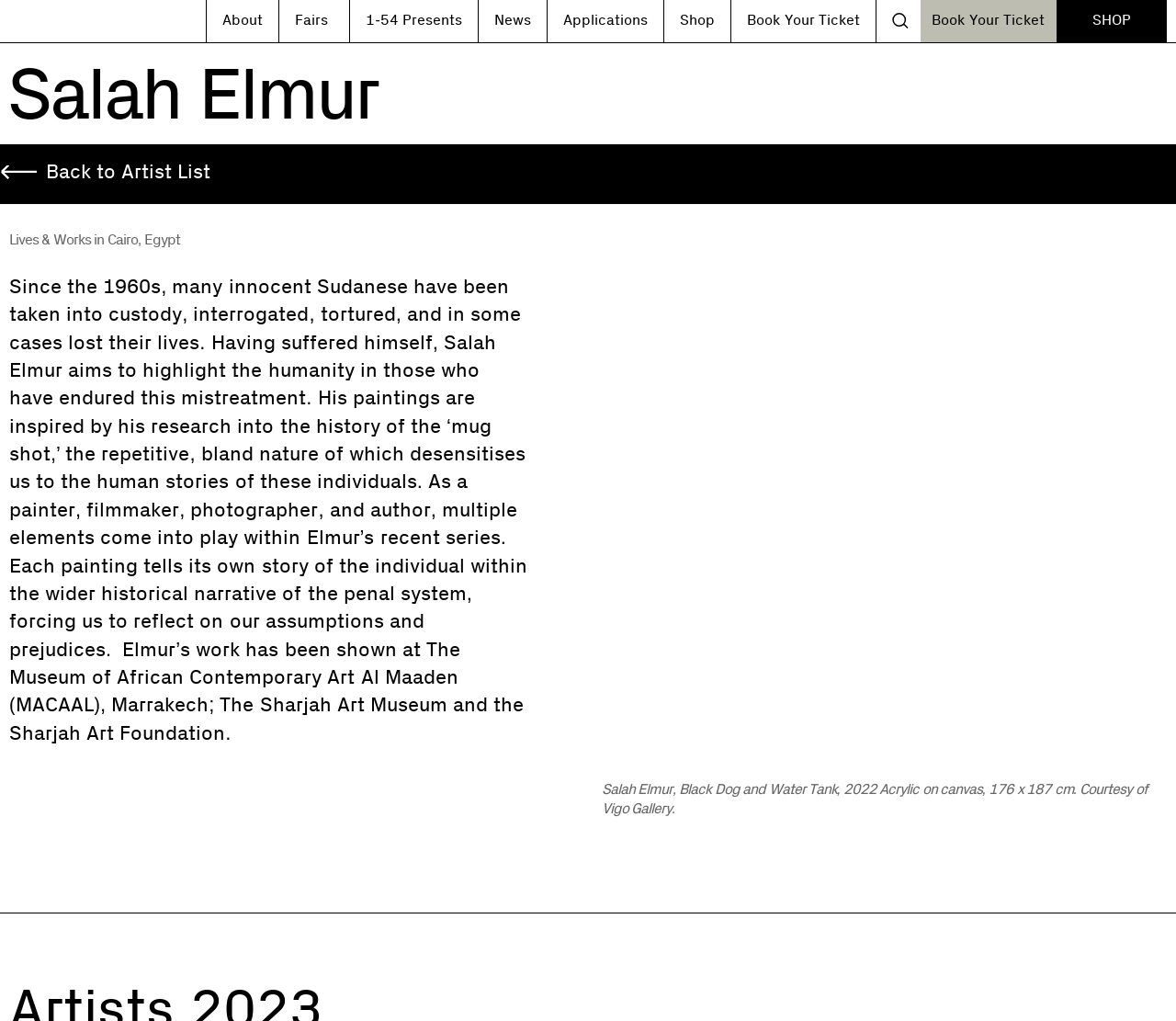Provide the bounding box coordinates for the area that should be clicked to complete the instruction: "Click on the 'About' link".

[0.176, 0.0, 0.237, 0.041]